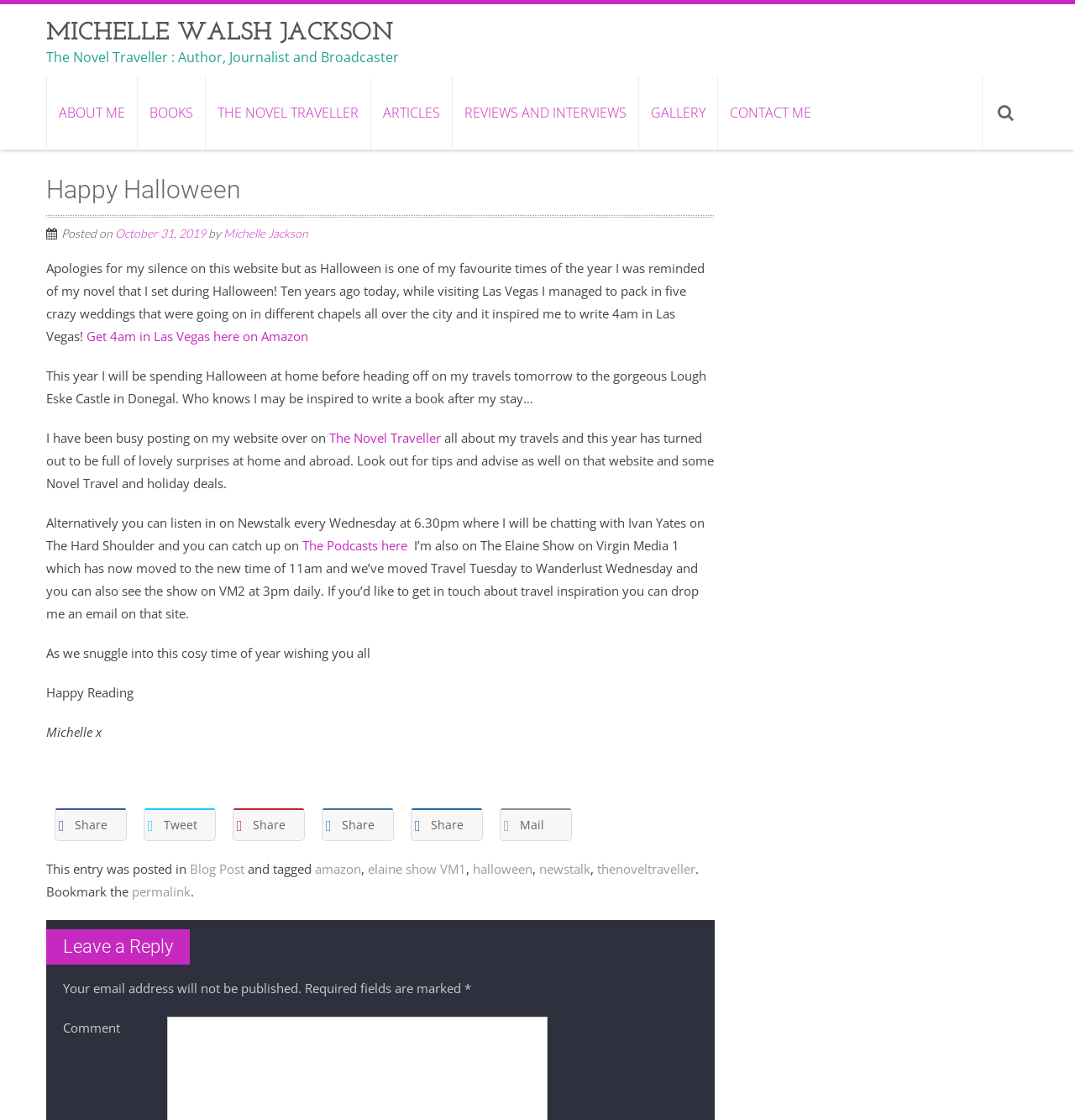Using the image as a reference, answer the following question in as much detail as possible:
How many links are there in the navigation menu?

The navigation menu is located at the top of the webpage, and it contains 7 links: 'ABOUT ME', 'BOOKS', 'THE NOVEL TRAVELLER', 'ARTICLES', 'REVIEWS AND INTERVIEWS', 'GALLERY', and 'CONTACT ME'.